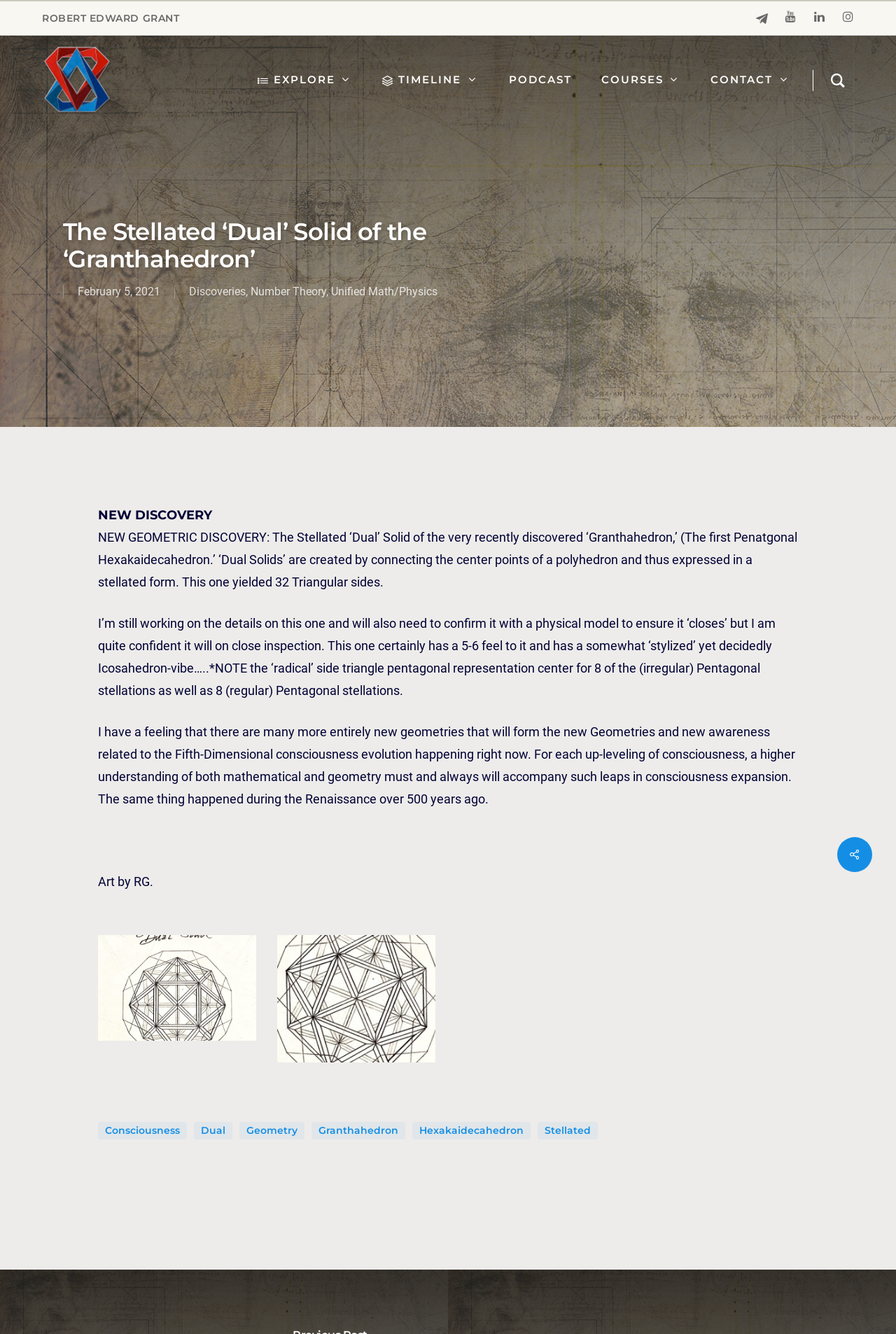Please identify the bounding box coordinates of the element's region that I should click in order to complete the following instruction: "Check the 'Consciousness' link". The bounding box coordinates consist of four float numbers between 0 and 1, i.e., [left, top, right, bottom].

[0.109, 0.841, 0.209, 0.854]